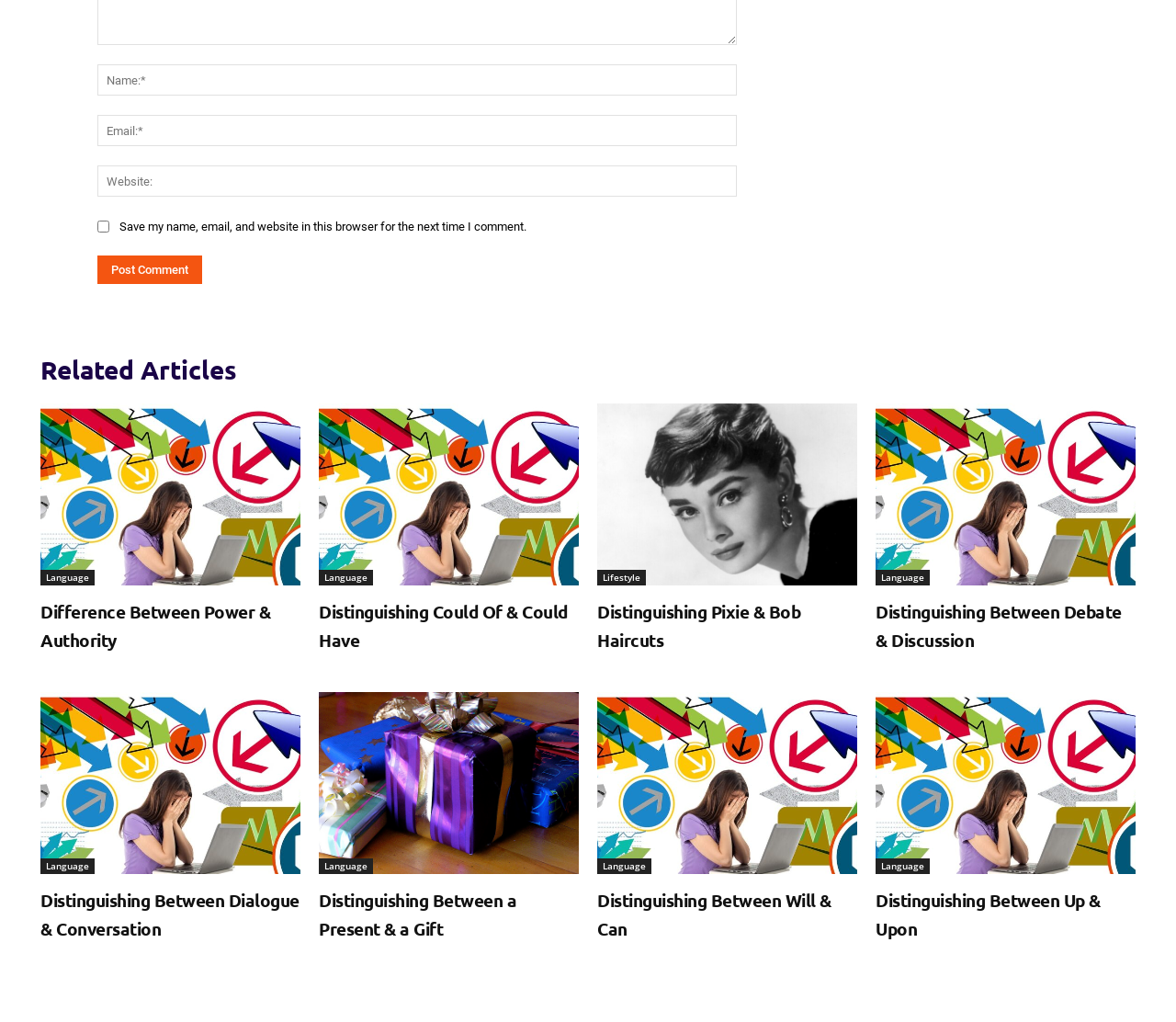Please specify the coordinates of the bounding box for the element that should be clicked to carry out this instruction: "Click the 'Post Comment' button". The coordinates must be four float numbers between 0 and 1, formatted as [left, top, right, bottom].

[0.083, 0.25, 0.172, 0.278]